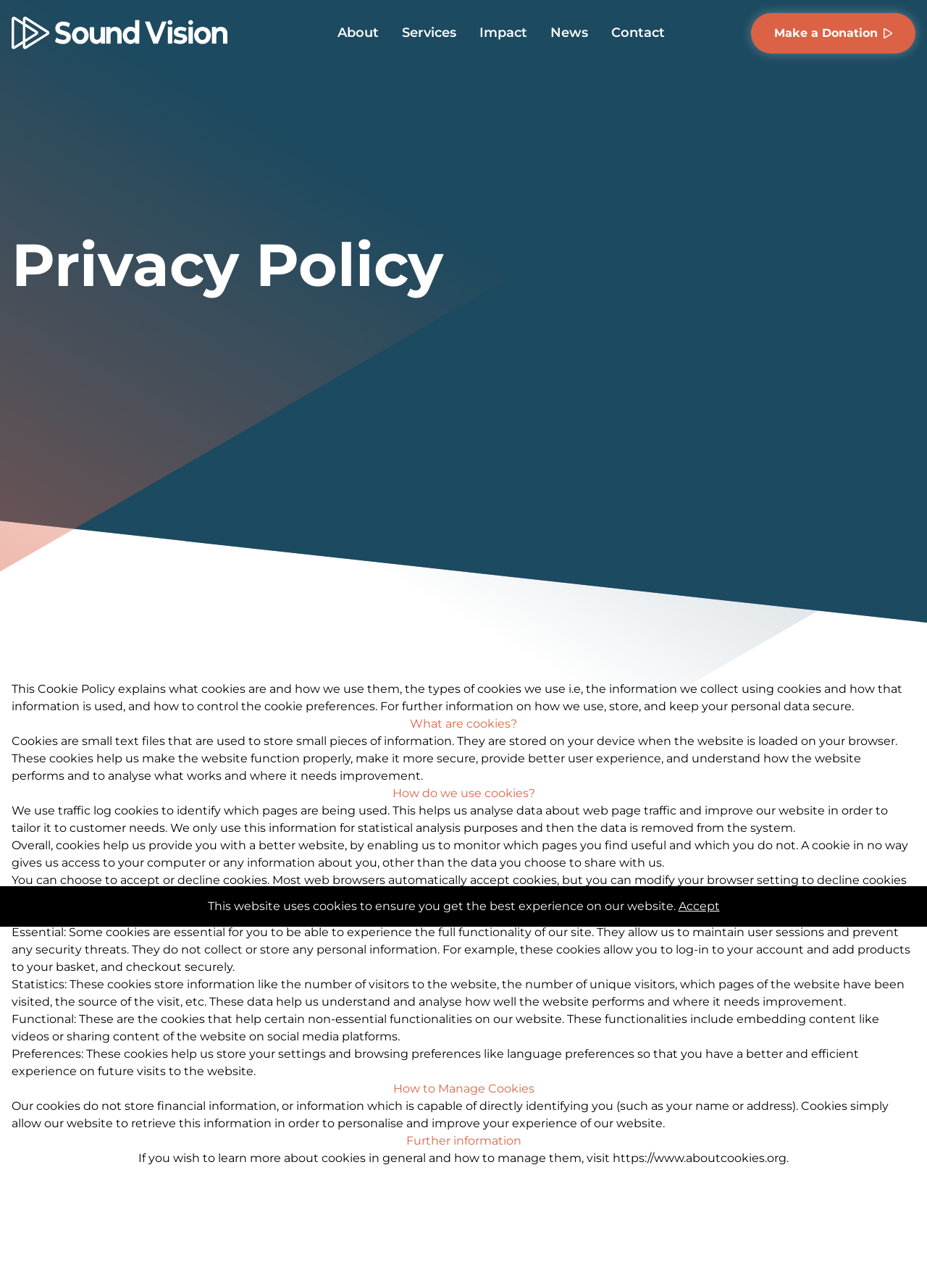With reference to the screenshot, provide a detailed response to the question below:
What is the purpose of essential cookies?

According to the webpage, essential cookies are used to maintain user sessions and prevent any security threats. They do not collect or store any personal information. For example, these cookies allow users to log-in to their account and add products to their basket, and checkout securely.